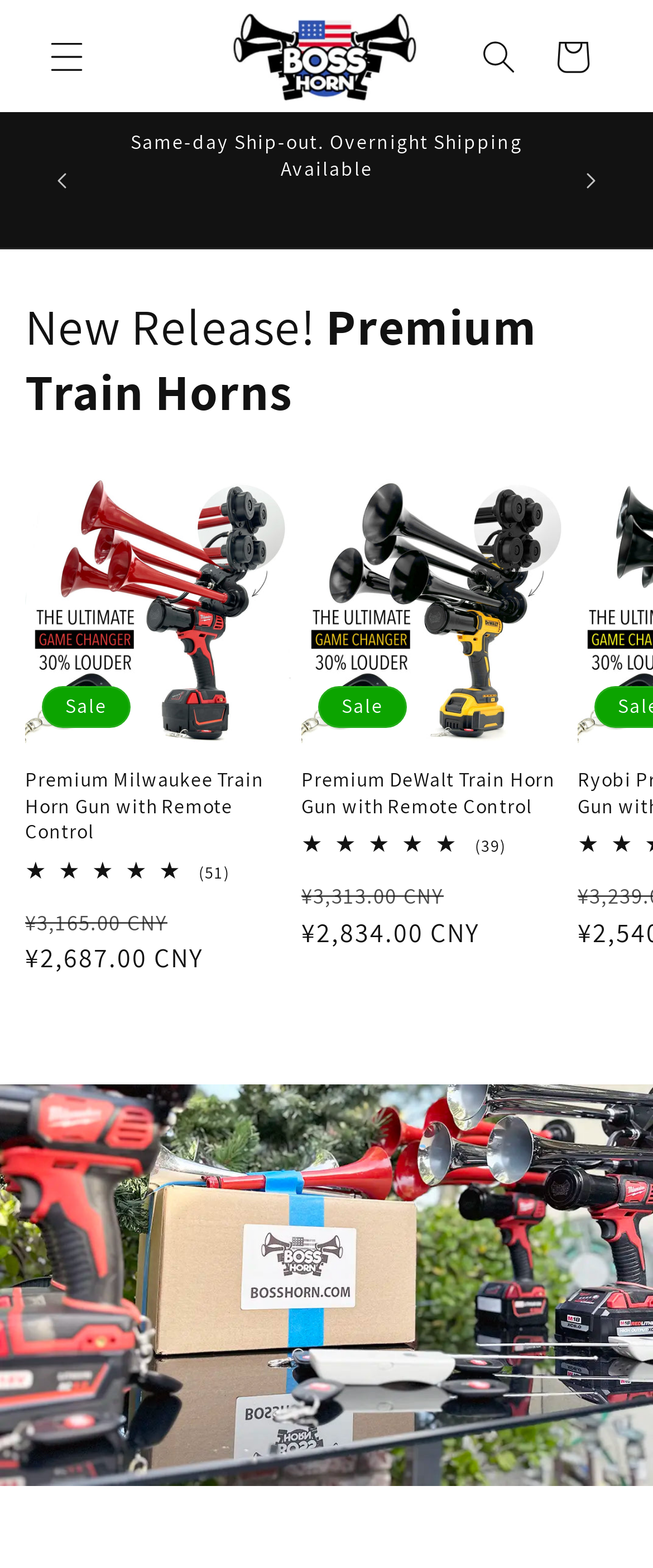Find the headline of the webpage and generate its text content.

Train Whistle Madness: Unraveling the Mystery